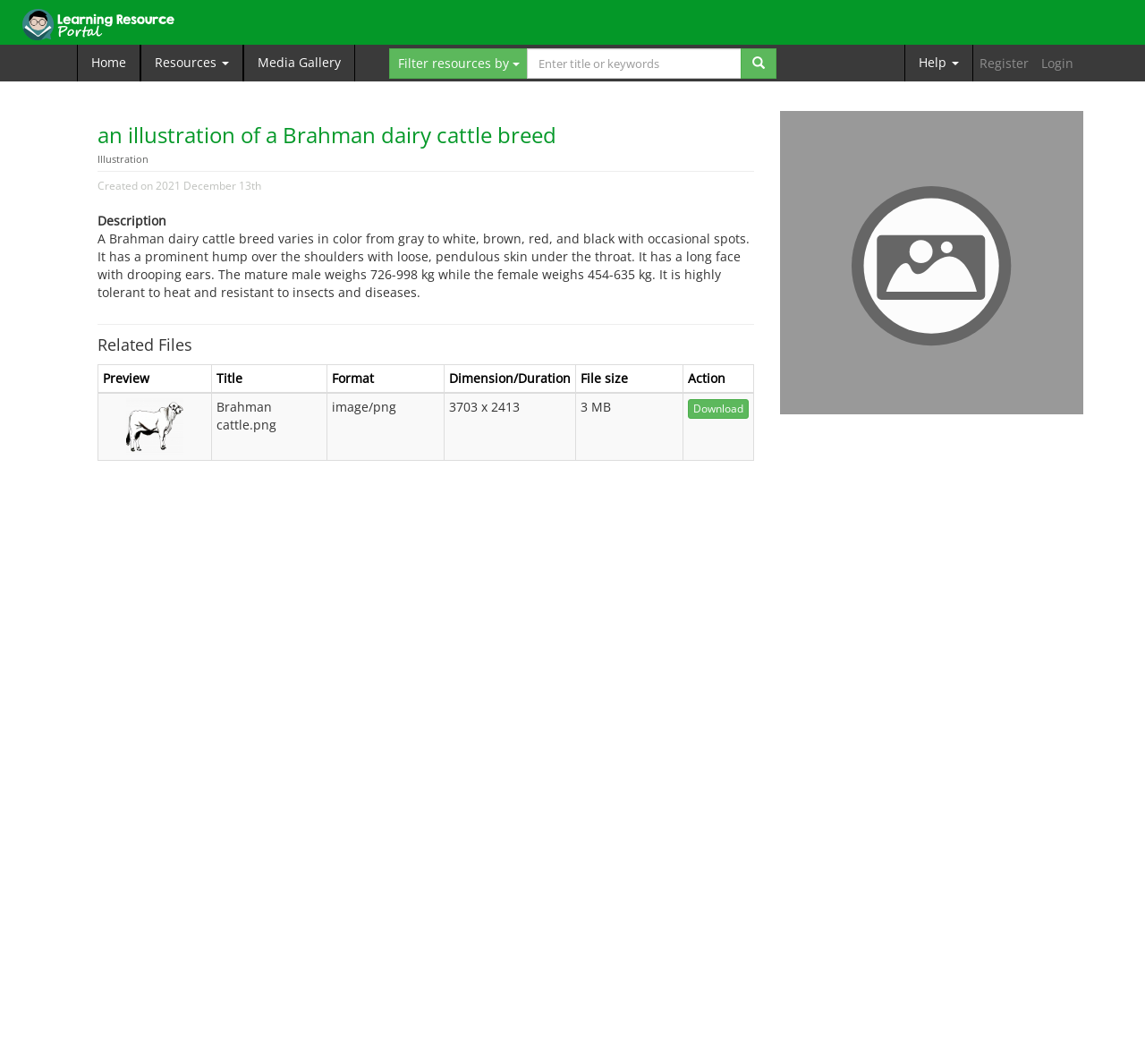Find and indicate the bounding box coordinates of the region you should select to follow the given instruction: "Filter resources by clicking the button".

[0.34, 0.045, 0.461, 0.074]